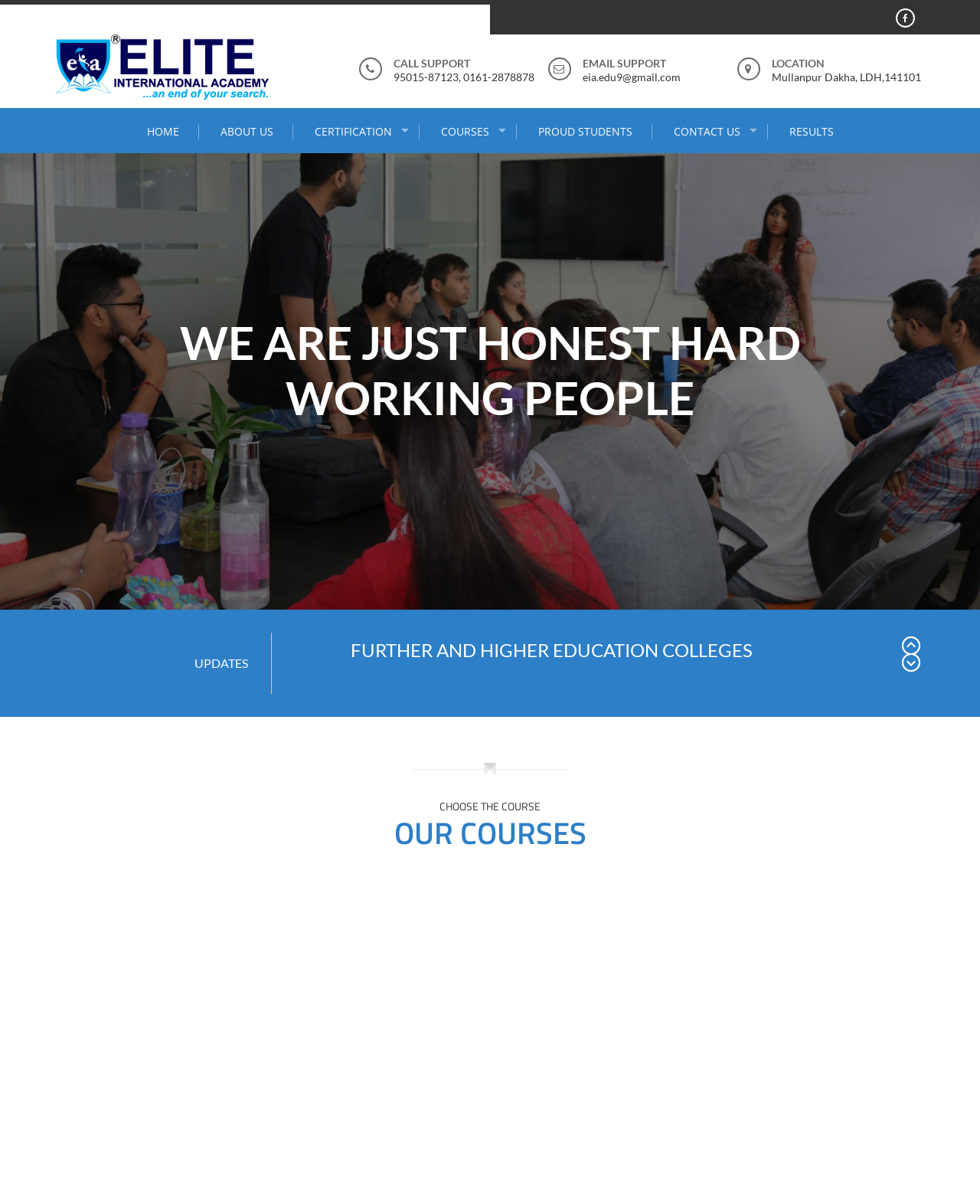Find the bounding box coordinates corresponding to the UI element with the description: "Certification". The coordinates should be formatted as [left, top, right, bottom], with values as floats between 0 and 1.

[0.301, 0.103, 0.428, 0.116]